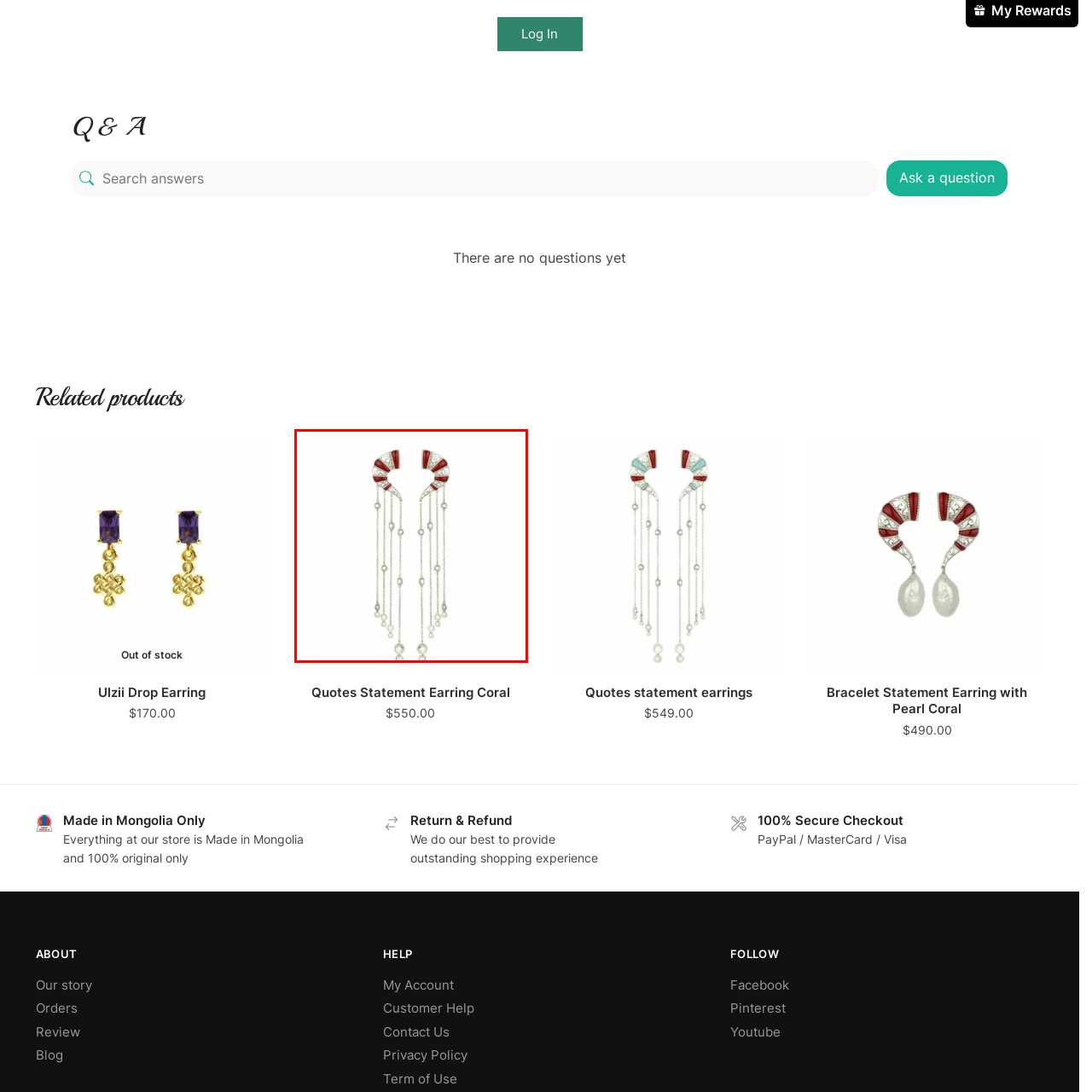What is the price of the earrings?
Review the image area surrounded by the red bounding box and give a detailed answer to the question.

The caption explicitly states that the earrings are priced at $550.00, which is part of the collection that emphasizes quality and originality.